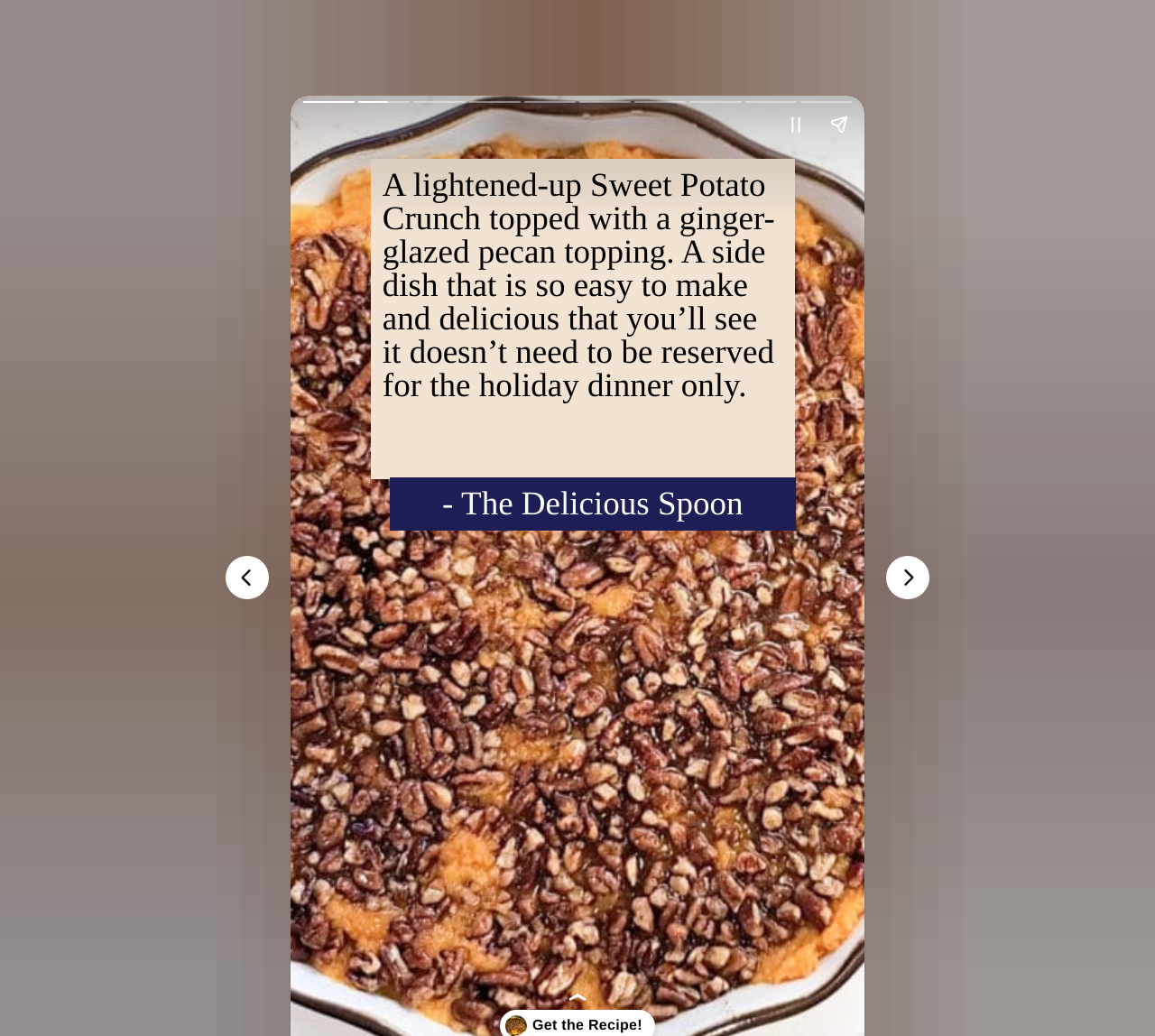Provide a one-word or brief phrase answer to the question:
Are there navigation buttons on the webpage?

Yes